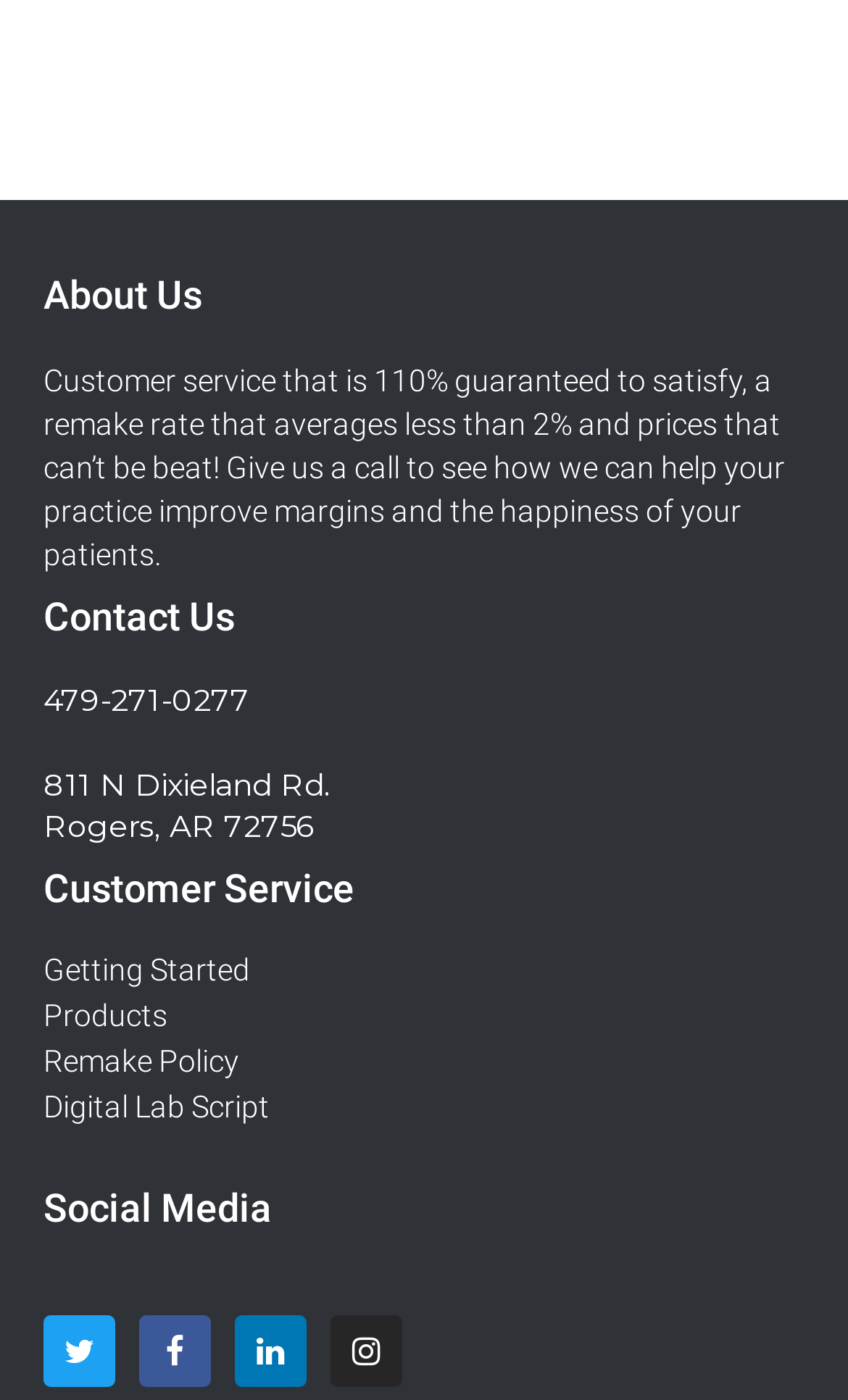Provide the bounding box coordinates for the UI element that is described as: "Remake Policy".

[0.051, 0.745, 0.949, 0.77]